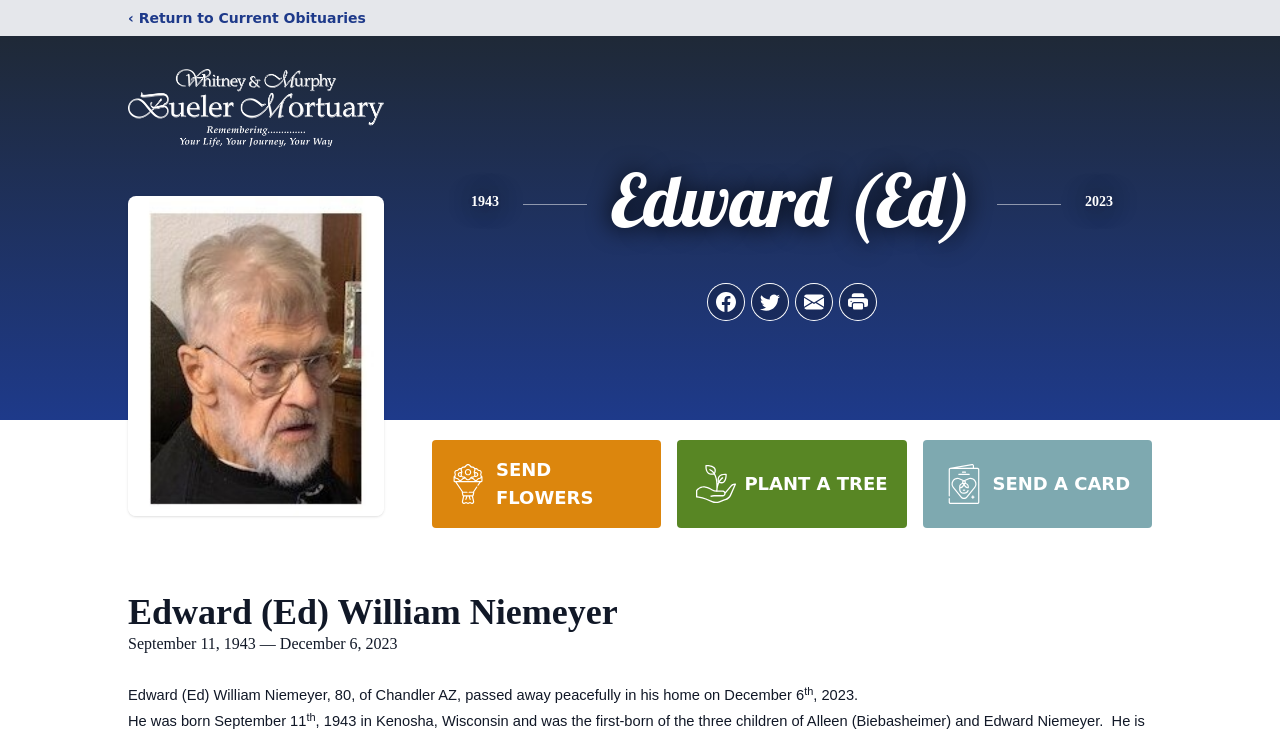Show me the bounding box coordinates of the clickable region to achieve the task as per the instruction: "View the Facebook page".

None